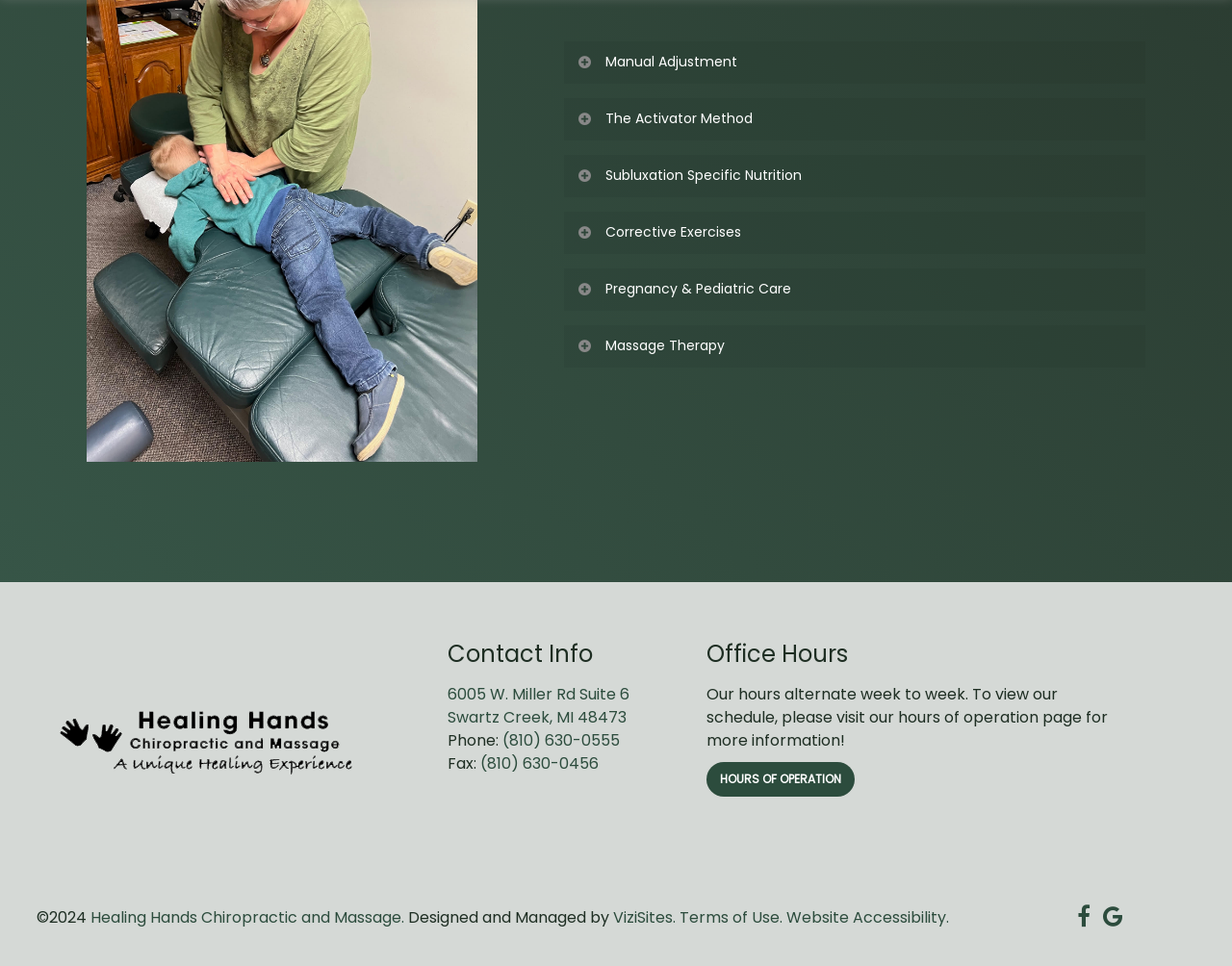Extract the bounding box coordinates for the UI element described as: "ViziSites.".

[0.498, 0.938, 0.549, 0.961]